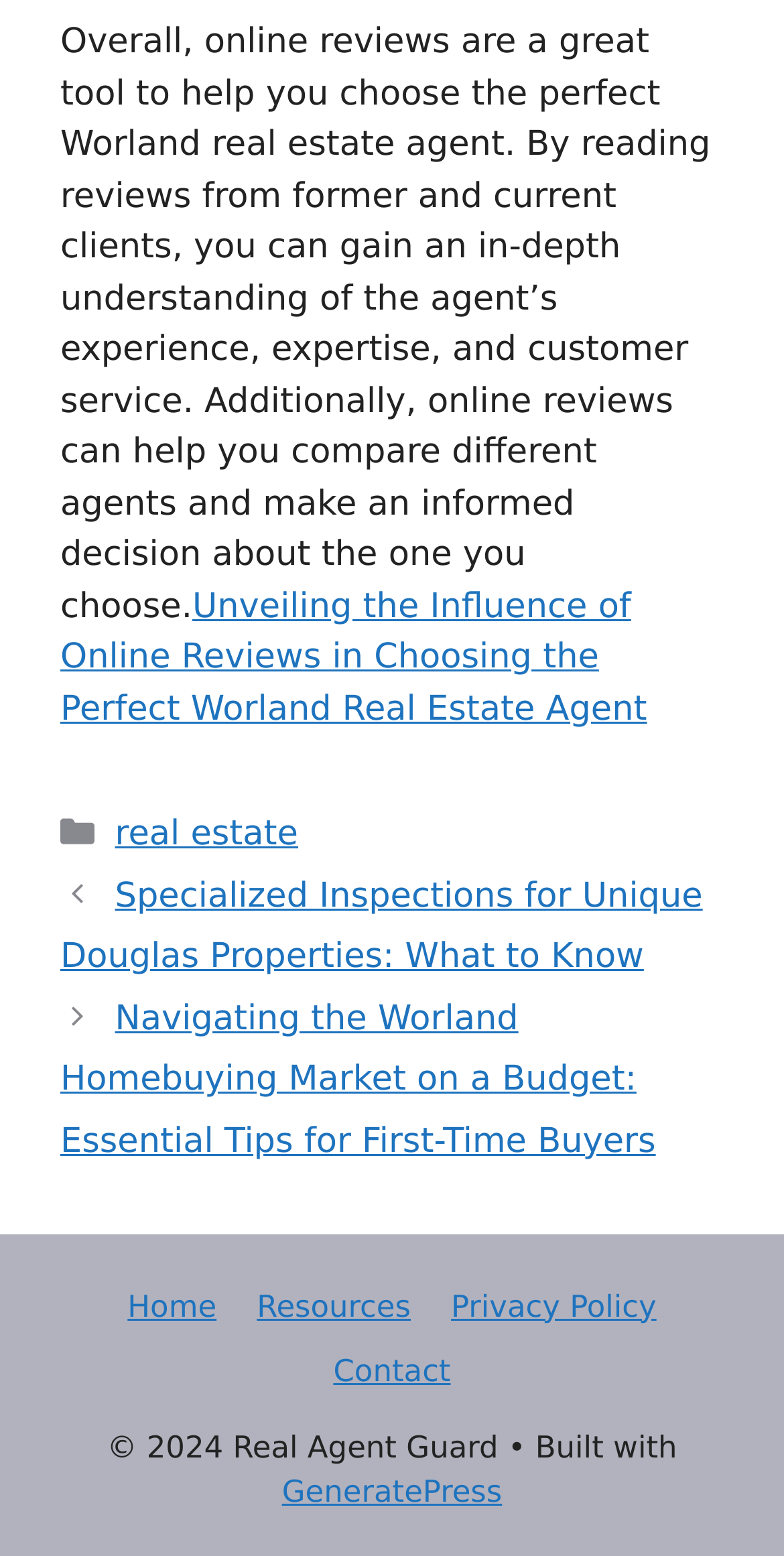Identify the bounding box coordinates of the specific part of the webpage to click to complete this instruction: "Read the article about online reviews in choosing the perfect Worland real estate agent".

[0.077, 0.377, 0.825, 0.468]